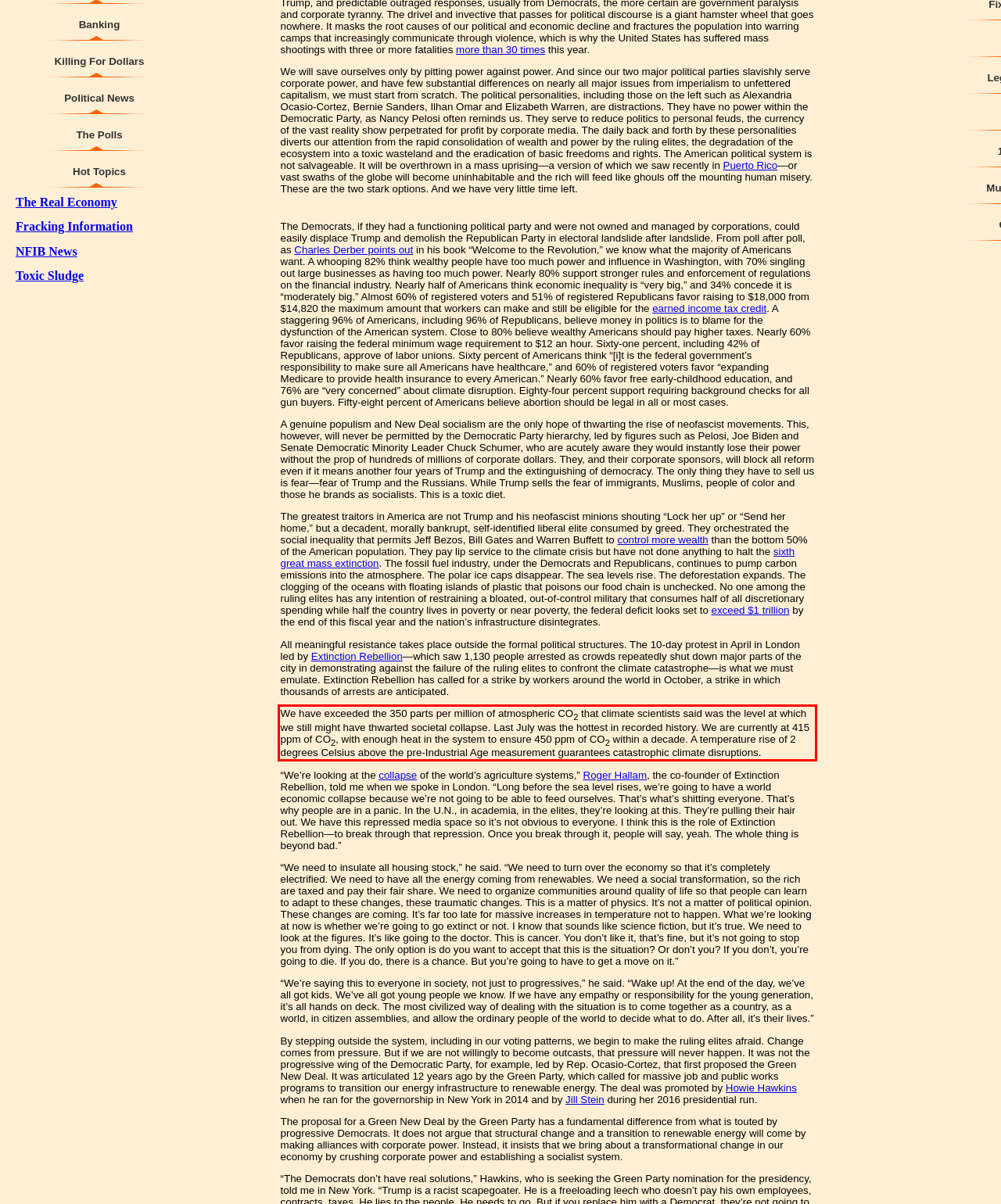Identify the text inside the red bounding box in the provided webpage screenshot and transcribe it.

We have exceeded the 350 parts per million of atmospheric CO2 that climate scientists said was the level at which we still might have thwarted societal collapse. Last July was the hottest in recorded history. We are currently at 415 ppm of CO2, with enough heat in the system to ensure 450 ppm of CO2 within a decade. A temperature rise of 2 degrees Celsius above the pre-Industrial Age measurement guarantees catastrophic climate disruptions.